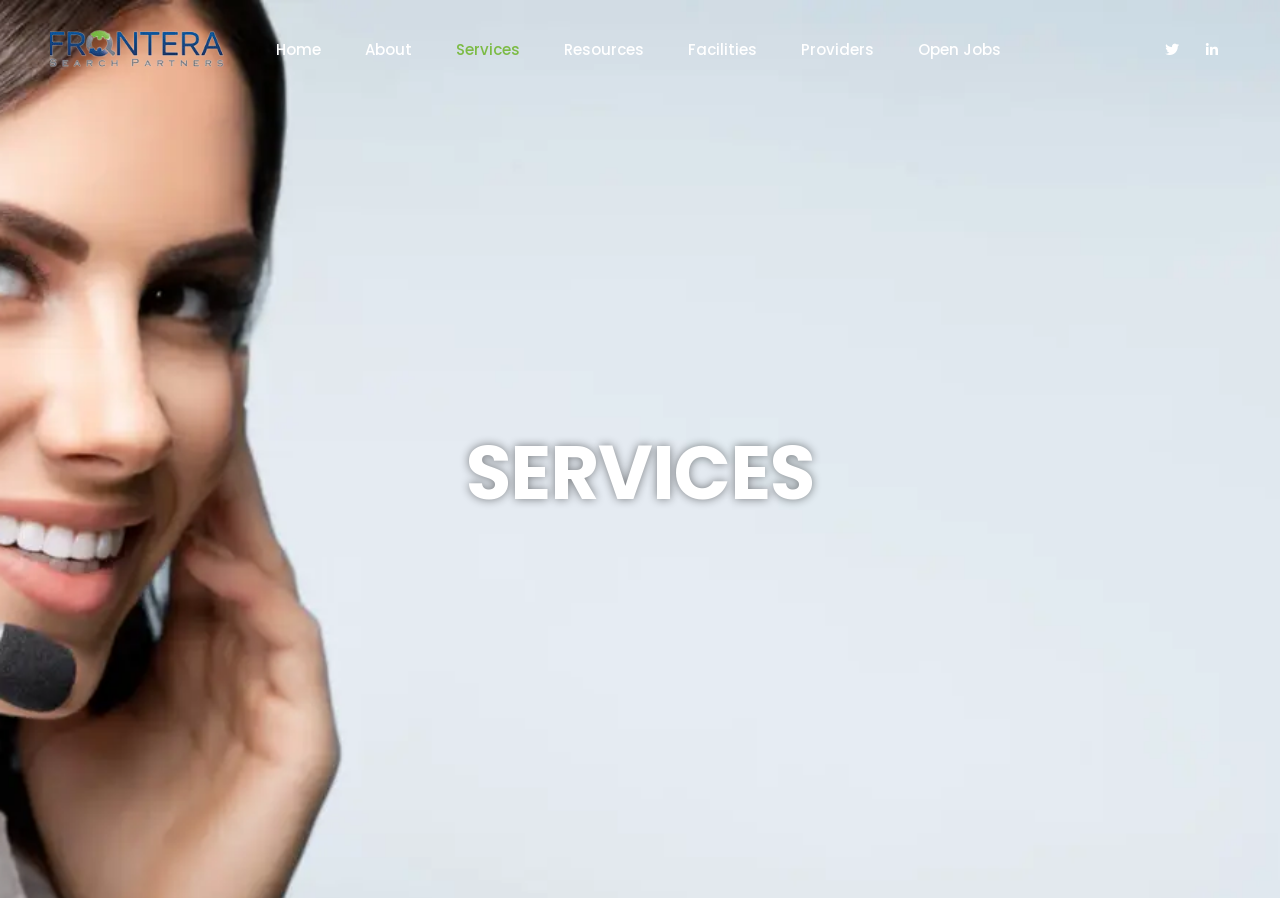Please find the bounding box coordinates of the clickable region needed to complete the following instruction: "go to home page". The bounding box coordinates must consist of four float numbers between 0 and 1, i.e., [left, top, right, bottom].

[0.206, 0.045, 0.26, 0.067]